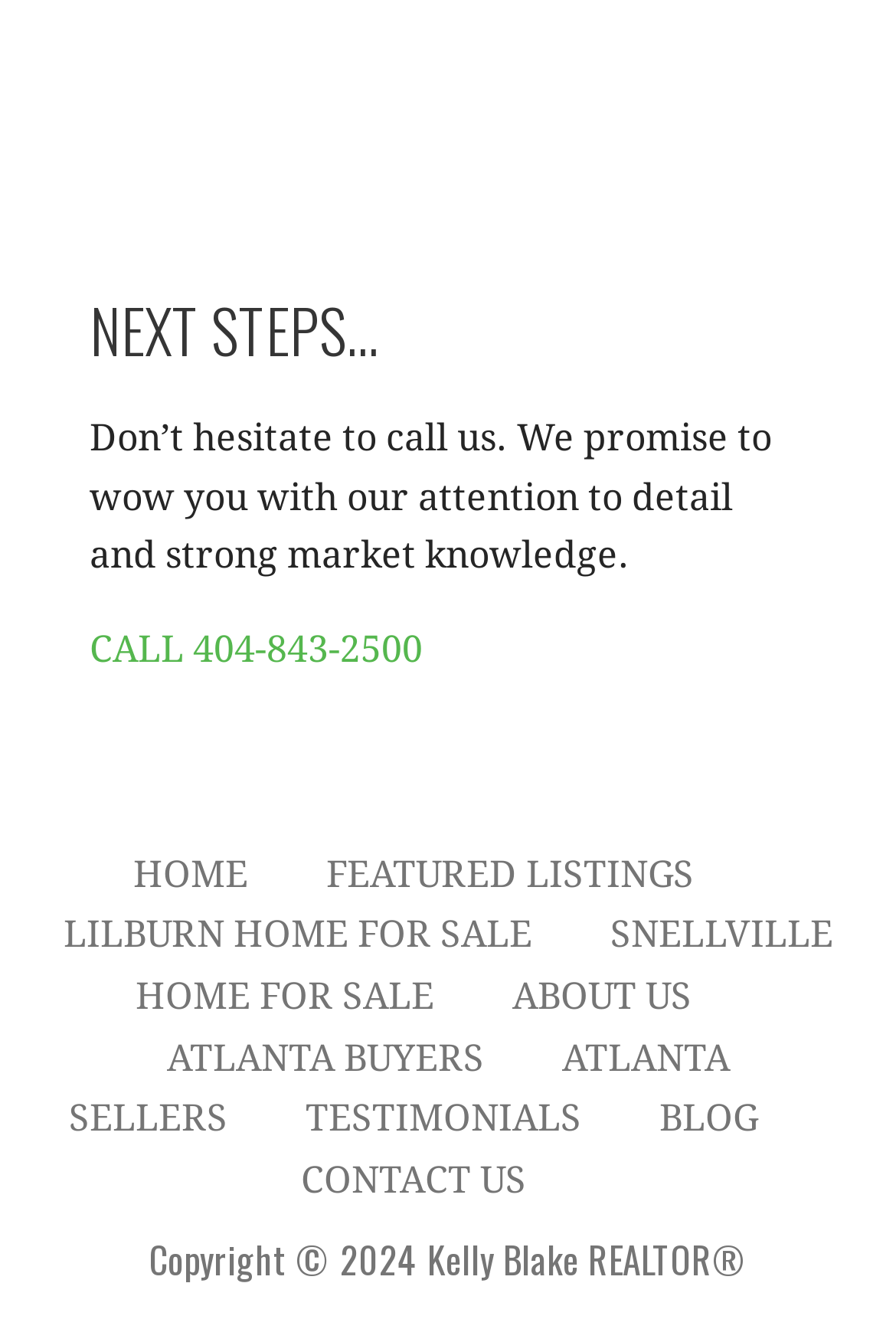Please locate the clickable area by providing the bounding box coordinates to follow this instruction: "Contact 'US'".

[0.336, 0.863, 0.587, 0.895]